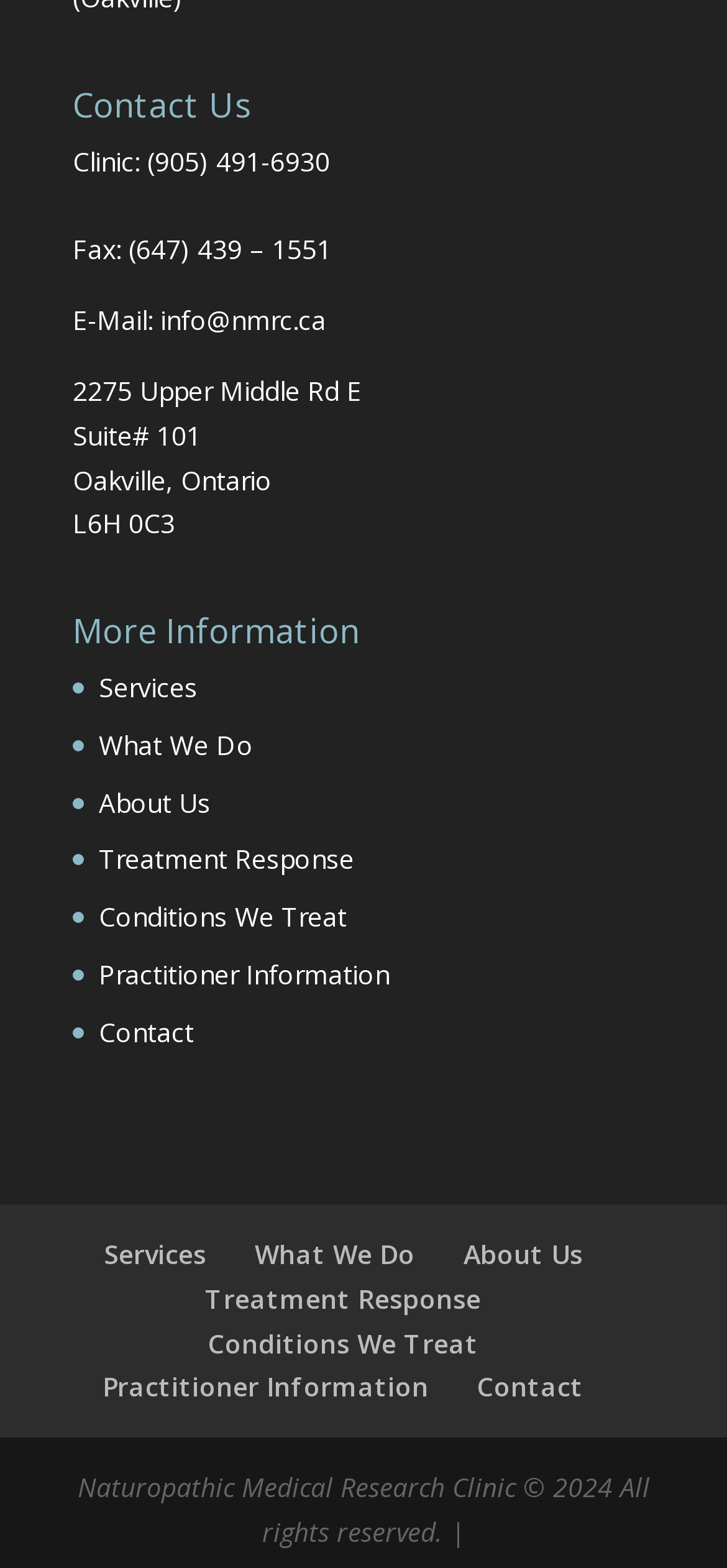Identify the bounding box coordinates for the element that needs to be clicked to fulfill this instruction: "visit Services". Provide the coordinates in the format of four float numbers between 0 and 1: [left, top, right, bottom].

[0.136, 0.427, 0.272, 0.45]